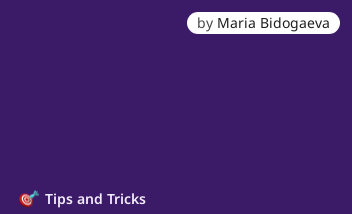Describe the scene in the image with detailed observations.

The image features a vibrant purple background with two prominent text elements. At the top right, there is a label stating "by Maria Bidogaeva," indicating the author of the related content. Below, the phrase "Tips and Tricks" is displayed, accompanied by a small icon, adding a playful touch to the presentation. This layout is designed to capture attention and highlight useful insights related to email marketing strategies or other creative content, inviting readers to explore helpful information.